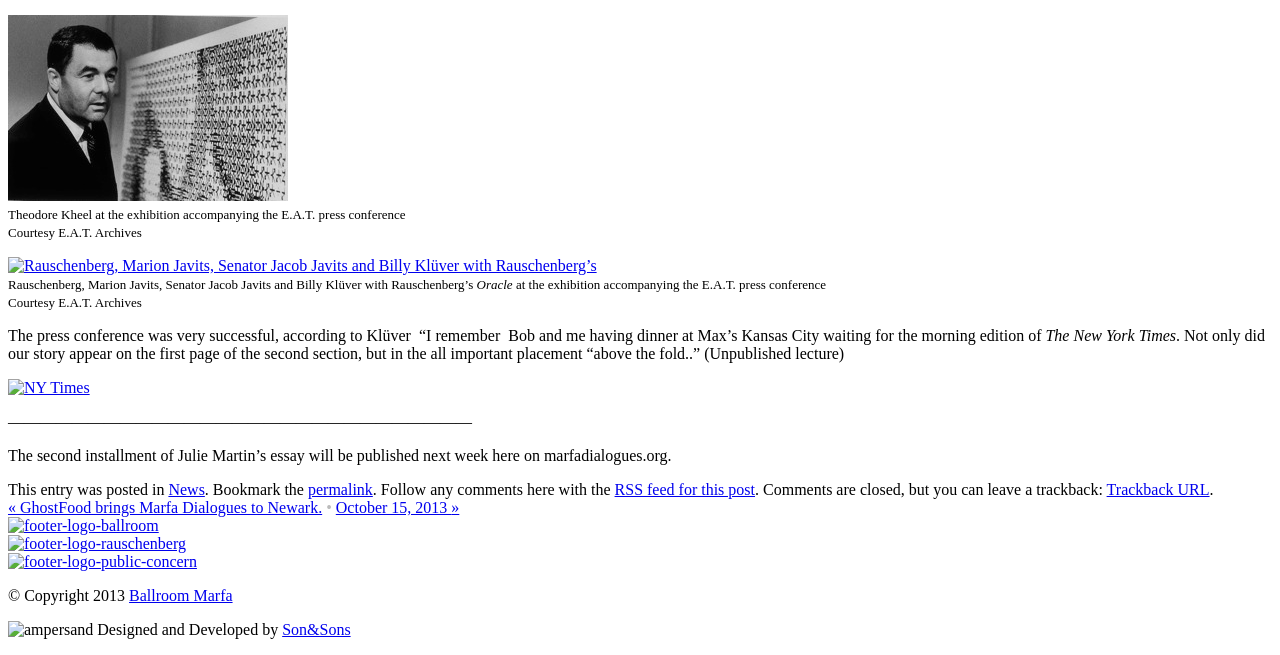What is the name of the newspaper mentioned in the text?
Using the picture, provide a one-word or short phrase answer.

The New York Times